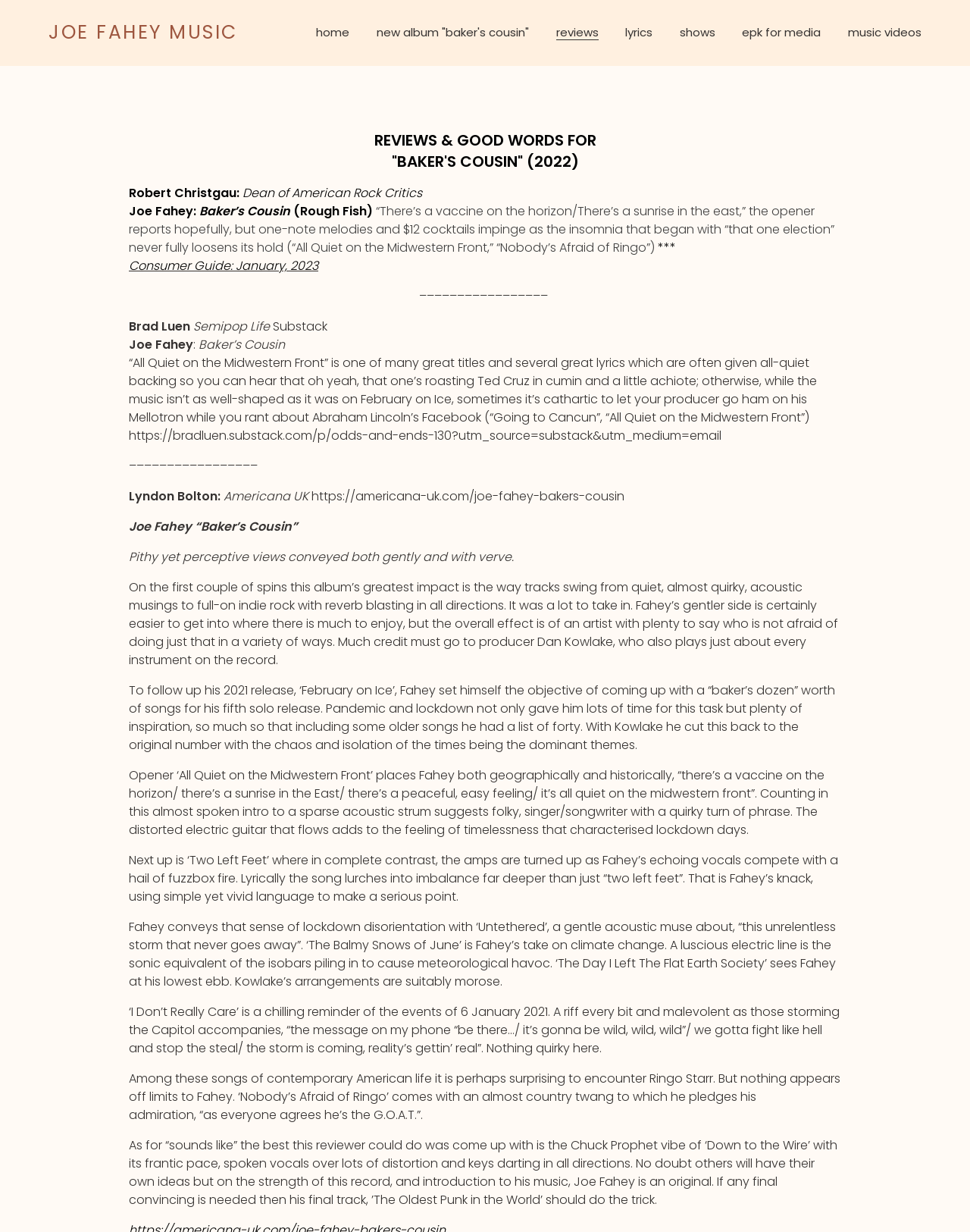Offer a detailed explanation of the webpage layout and contents.

The webpage is about Joe Fahey Music, a songwriter artist from Minneapolis, and specifically focuses on reviews of his album "Baker's Cousin". At the top of the page, there is a heading "JOE FAHEY MUSIC" with a link to the same text. Below this, there are several links to different sections of the website, including "home", "new album 'baker's cousin'", "reviews", "lyrics", "shows", "epk for media", and "music videos".

The main content of the page is a collection of reviews and quotes about Joe Fahey's album "Baker's Cousin". The reviews are from various sources, including Robert Christgau, Brad Luen, and Lyndon Bolton. Each review is presented in a separate section, with the reviewer's name and publication or website listed above the review.

The reviews are generally positive, with critics praising Fahey's songwriting, lyrics, and the production quality of the album. The reviews mention specific songs, such as "All Quiet on the Midwestern Front", "Two Left Feet", and "The Oldest Punk in the World", and highlight Fahey's ability to tackle a range of themes, from politics and social issues to personal relationships and introspection.

The page has a total of 7 reviews, each with its own unique perspective and style. The reviews are presented in a clean and easy-to-read format, with clear headings and separation between each review. Overall, the page provides a comprehensive overview of the critical reception of Joe Fahey's album "Baker's Cousin".